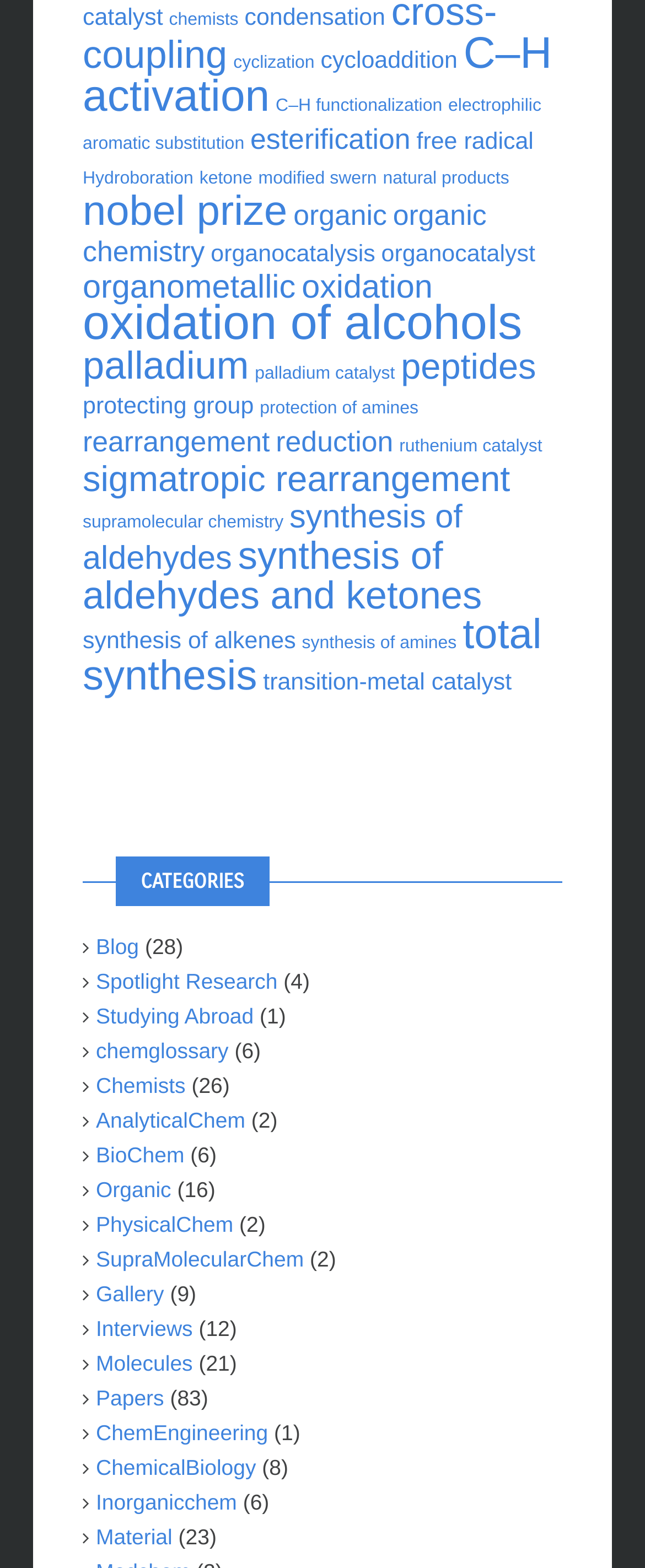Please determine the bounding box coordinates of the element to click in order to execute the following instruction: "explore the 'Organic' category". The coordinates should be four float numbers between 0 and 1, specified as [left, top, right, bottom].

[0.149, 0.75, 0.265, 0.766]